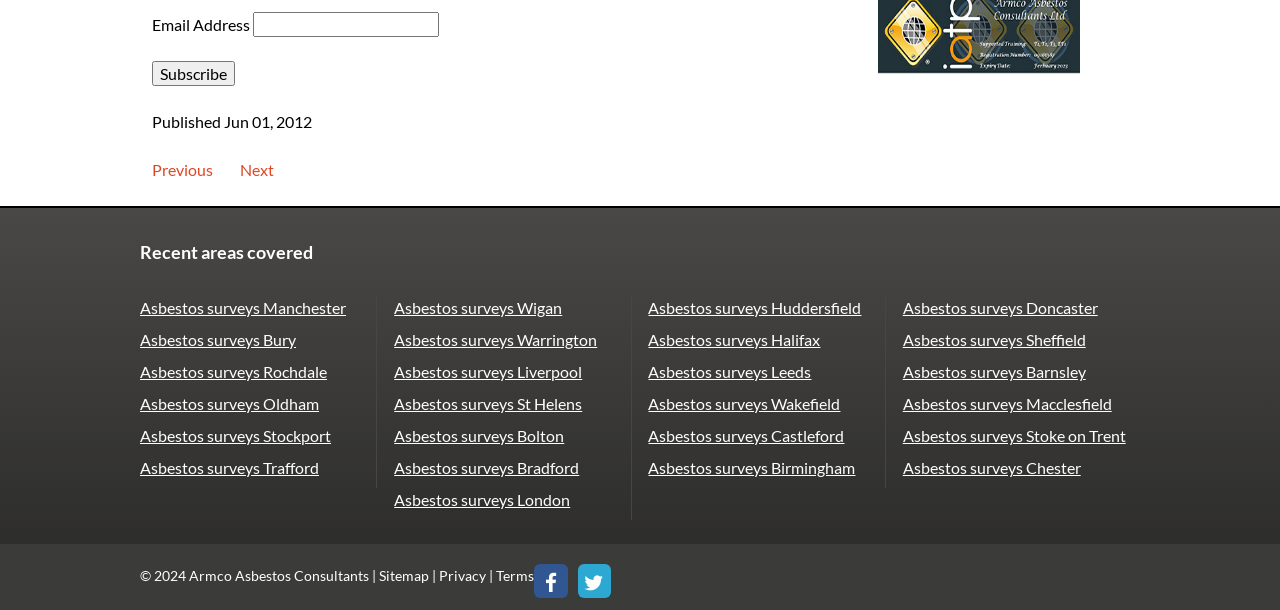What is the purpose of the textbox?
Please provide a single word or phrase based on the screenshot.

Email Address